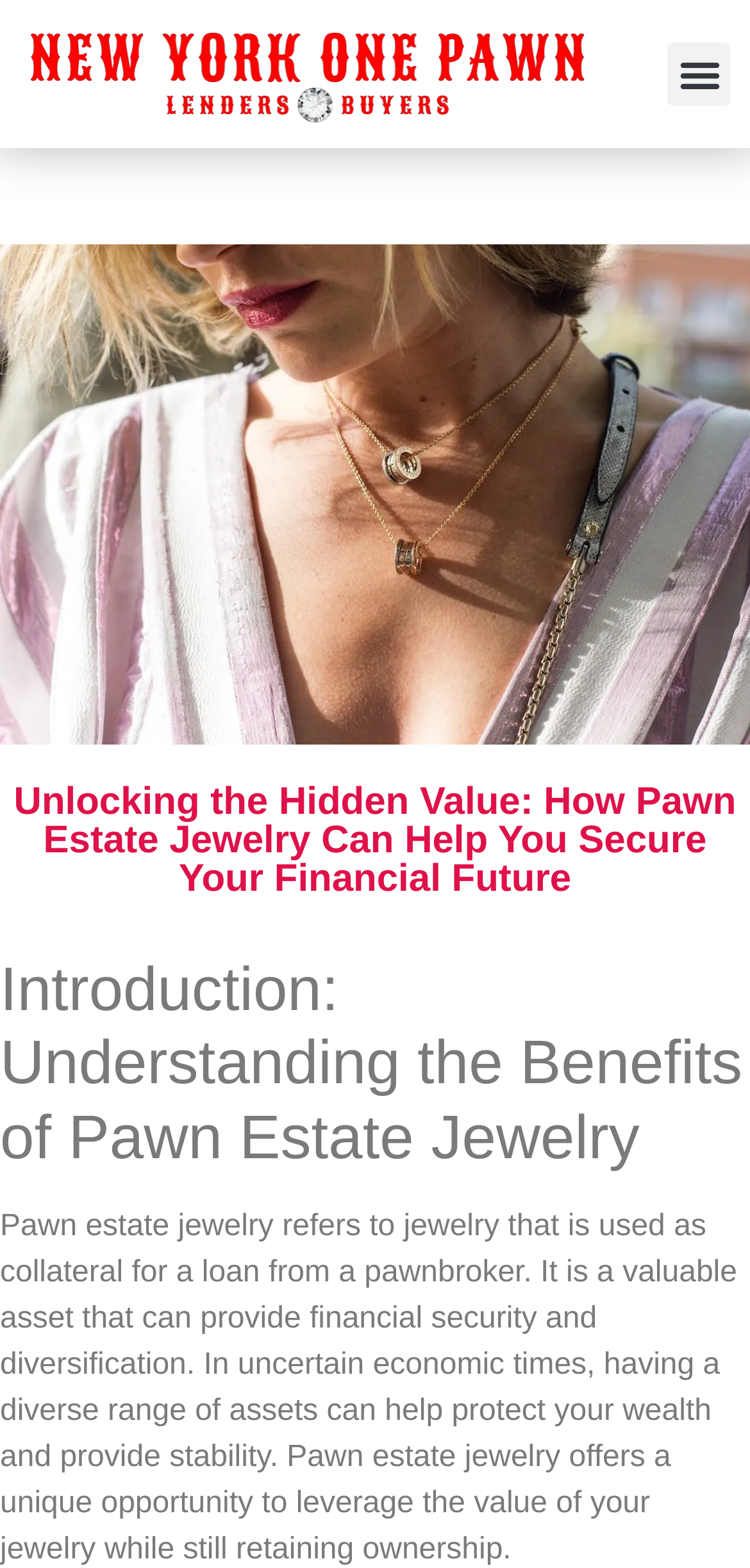Can you extract the headline from the webpage for me?

Unlocking the Hidden Value: How Pawn Estate Jewelry Can Help You Secure Your Financial Future